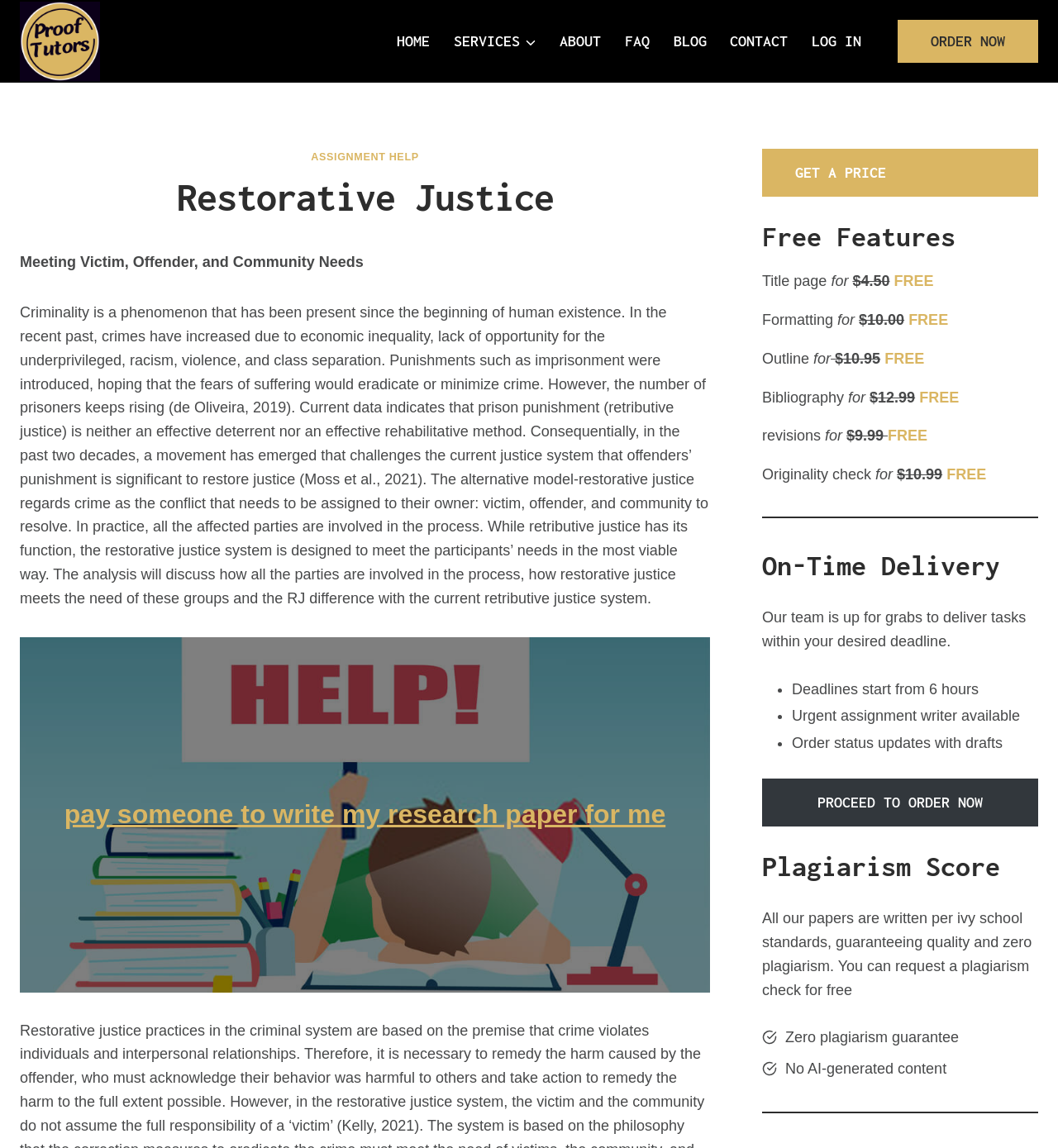Give a short answer to this question using one word or a phrase:
What is the guarantee provided by the website?

Zero plagiarism guarantee